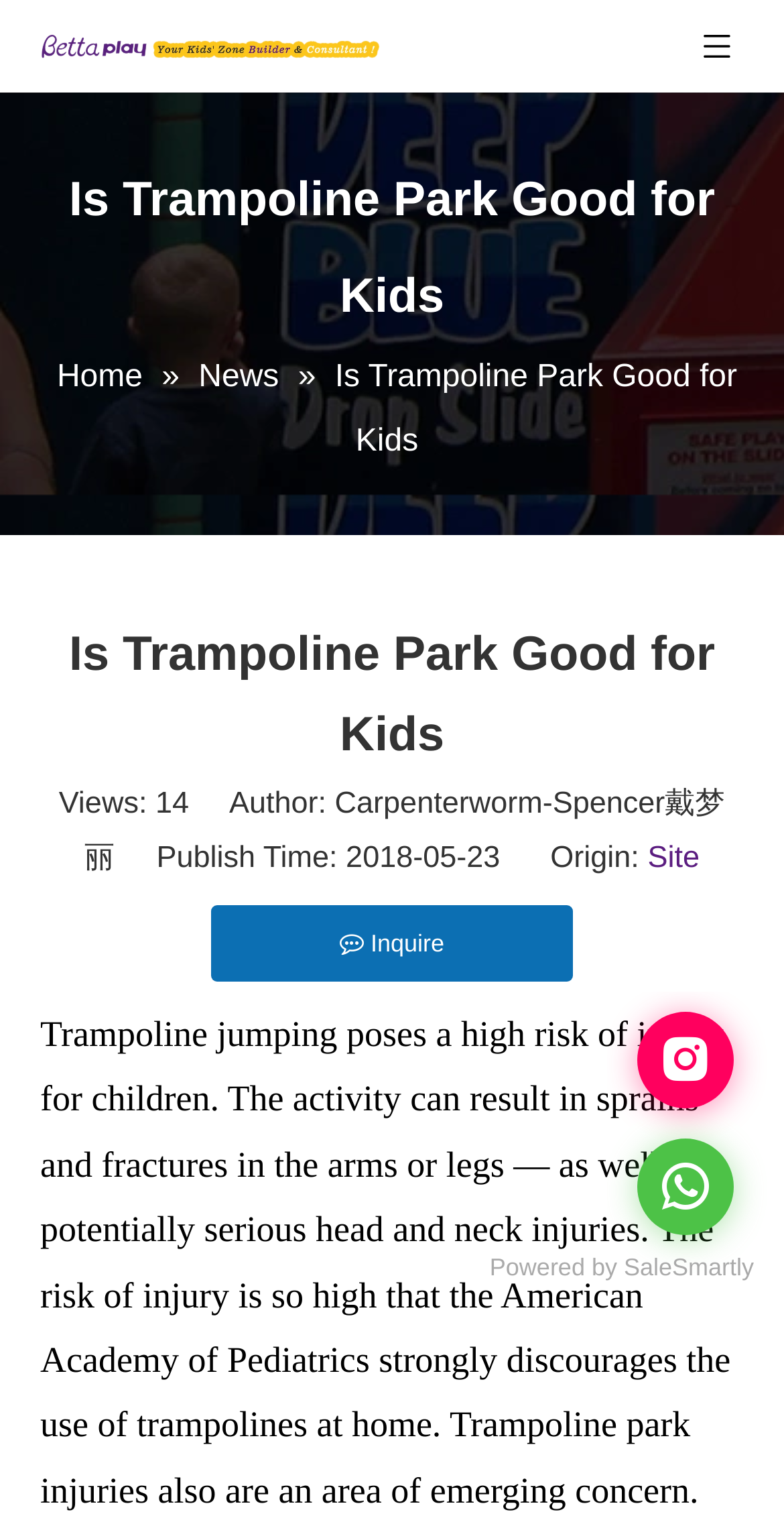Provide a brief response to the question below using a single word or phrase: 
What organization discourages the use of trampolines at home?

American Academy of Pediatrics